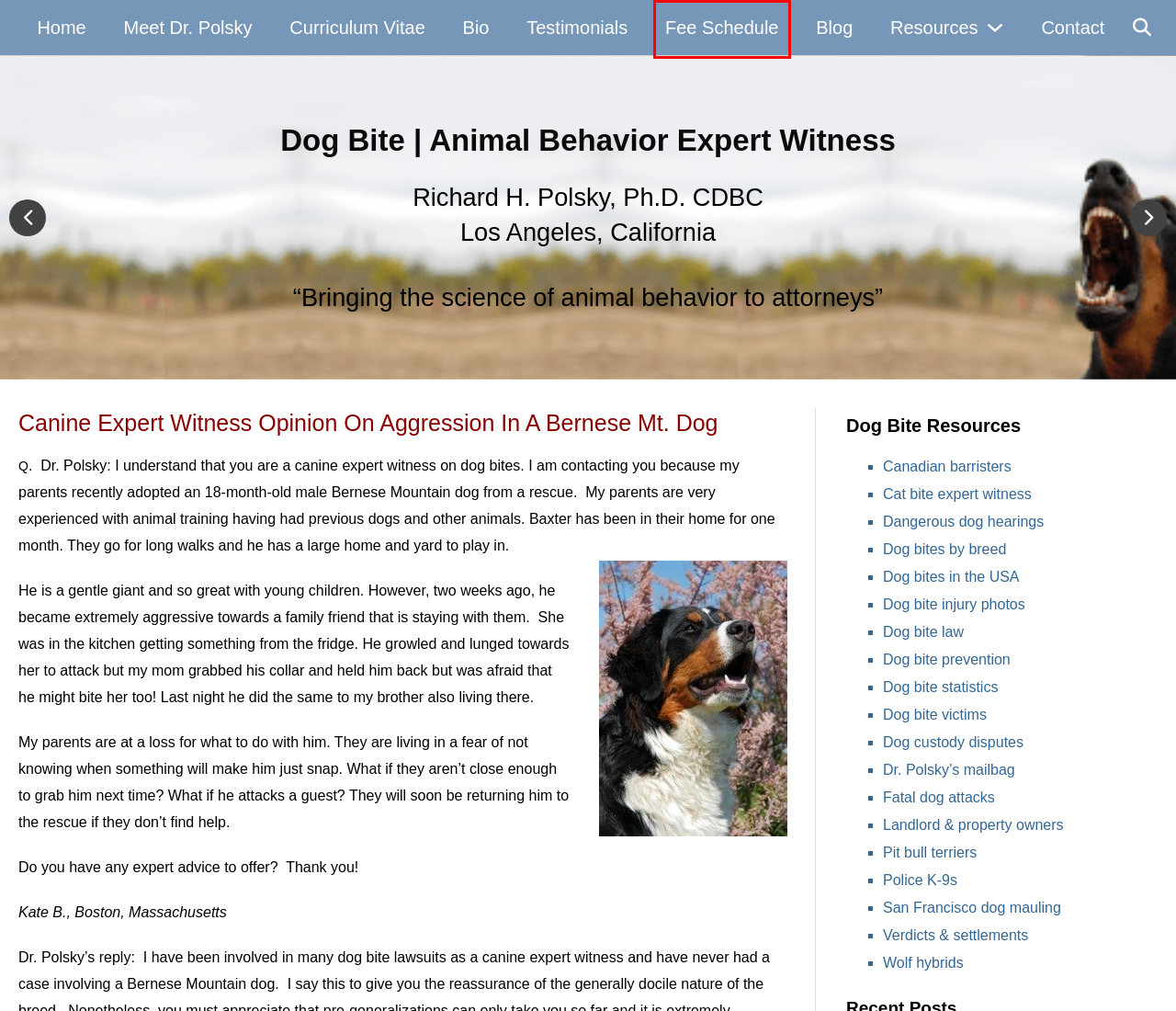Look at the given screenshot of a webpage with a red rectangle bounding box around a UI element. Pick the description that best matches the new webpage after clicking the element highlighted. The descriptions are:
A. Dog Bite Expert Witness in Los Angeles | Forensic Specialist
B. Dog Bite Prevention & Safety for Children | Dog Expert
C. Fee Schedule | Dog Bite Attorney | Dog Expert
D. Dog Bite Injuries | Richard Polsky, PhD | Dog Expert
E. Police K-9 Attacks | K9 Dogs Attacking | Dog Expert
F. Animal Behavior Expert Witness Consulting
G. Curriculum Vitae for Richard Polsky, PhD | Dog Expert
H. Attorney Contact Form - Dog Expert

C